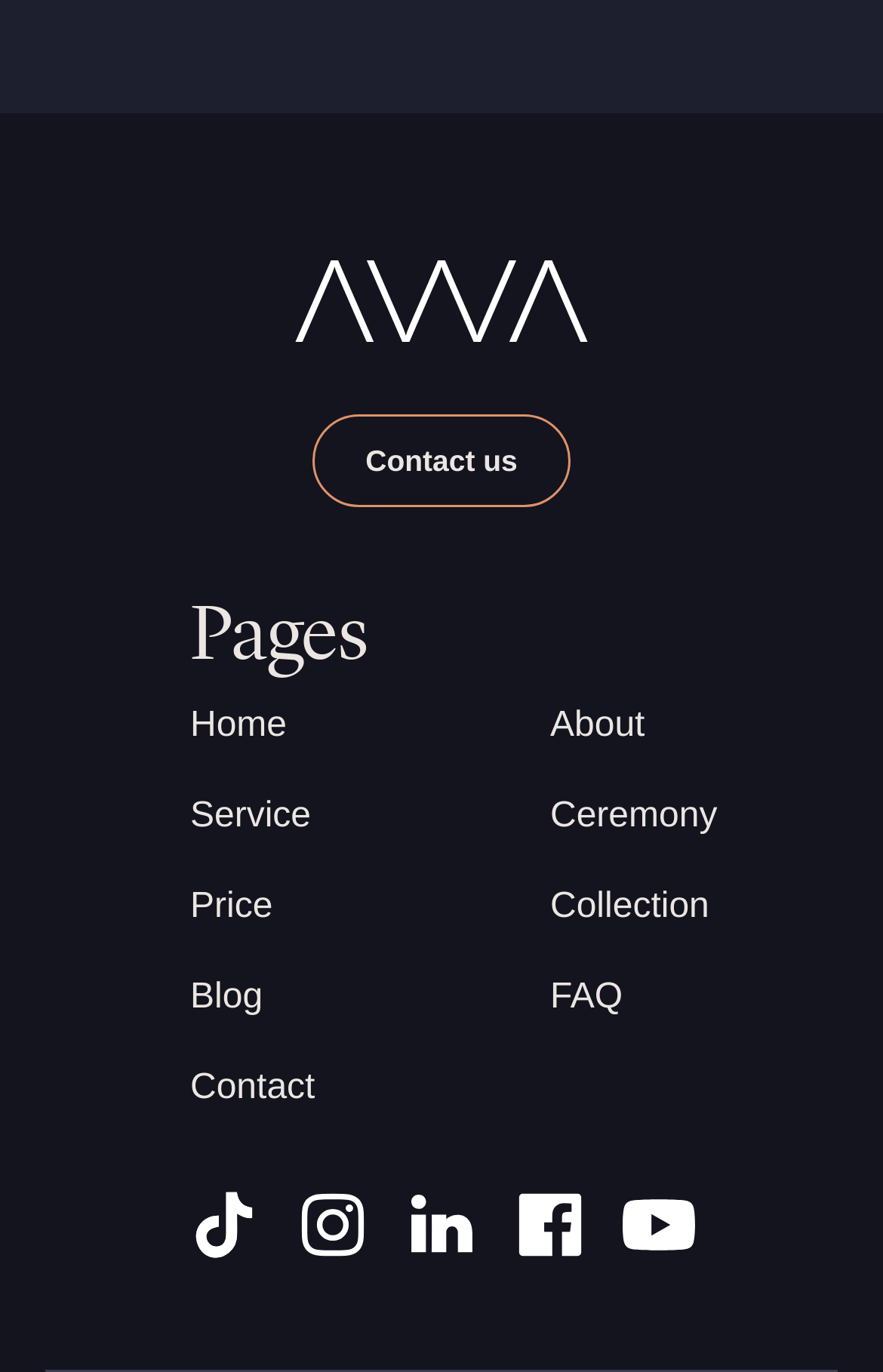Locate the bounding box coordinates of the element that should be clicked to fulfill the instruction: "go to home page".

[0.333, 0.189, 0.667, 0.249]